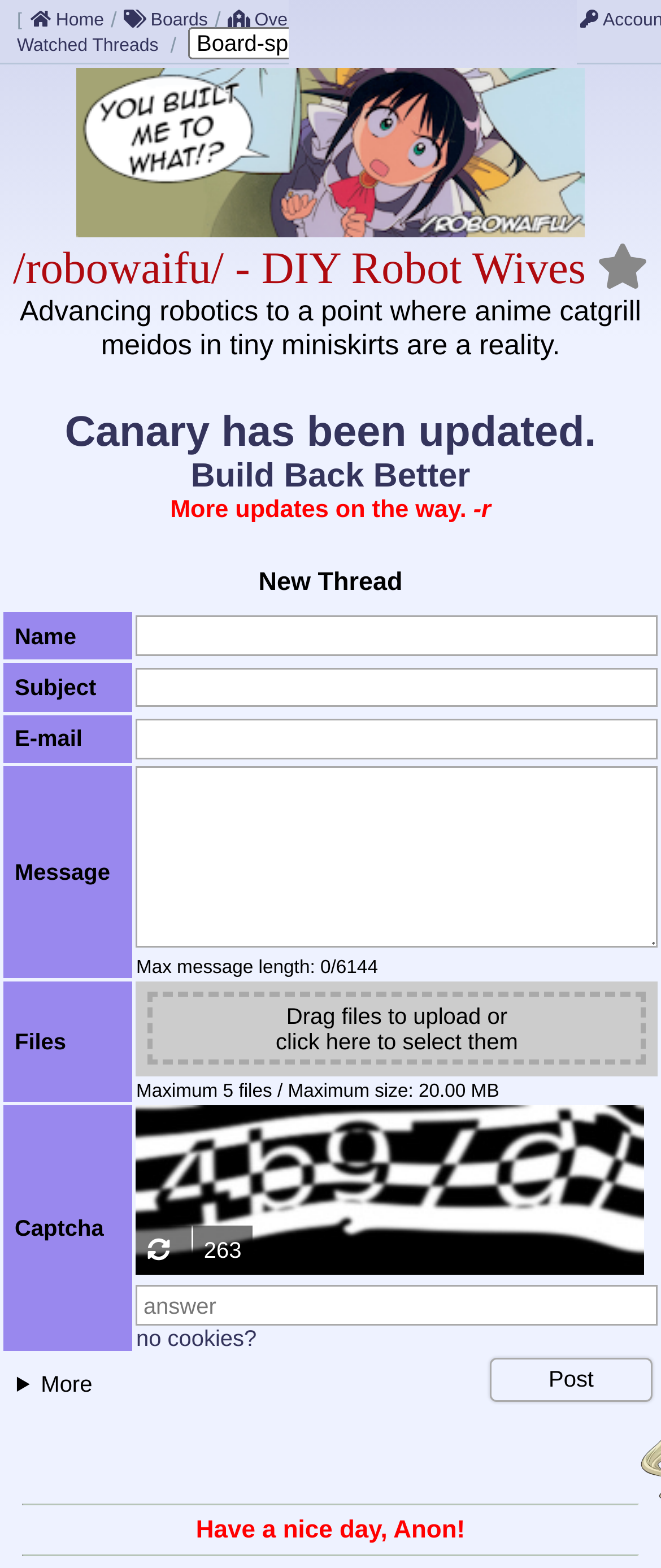What is the text above the table?
Provide a detailed answer to the question using information from the image.

I looked at the text above the table and found the sentence 'Advancing robotics to a point where anime catgrill meidos in tiny miniskirts are a reality.'. This text is likely a description or mission statement of the website.